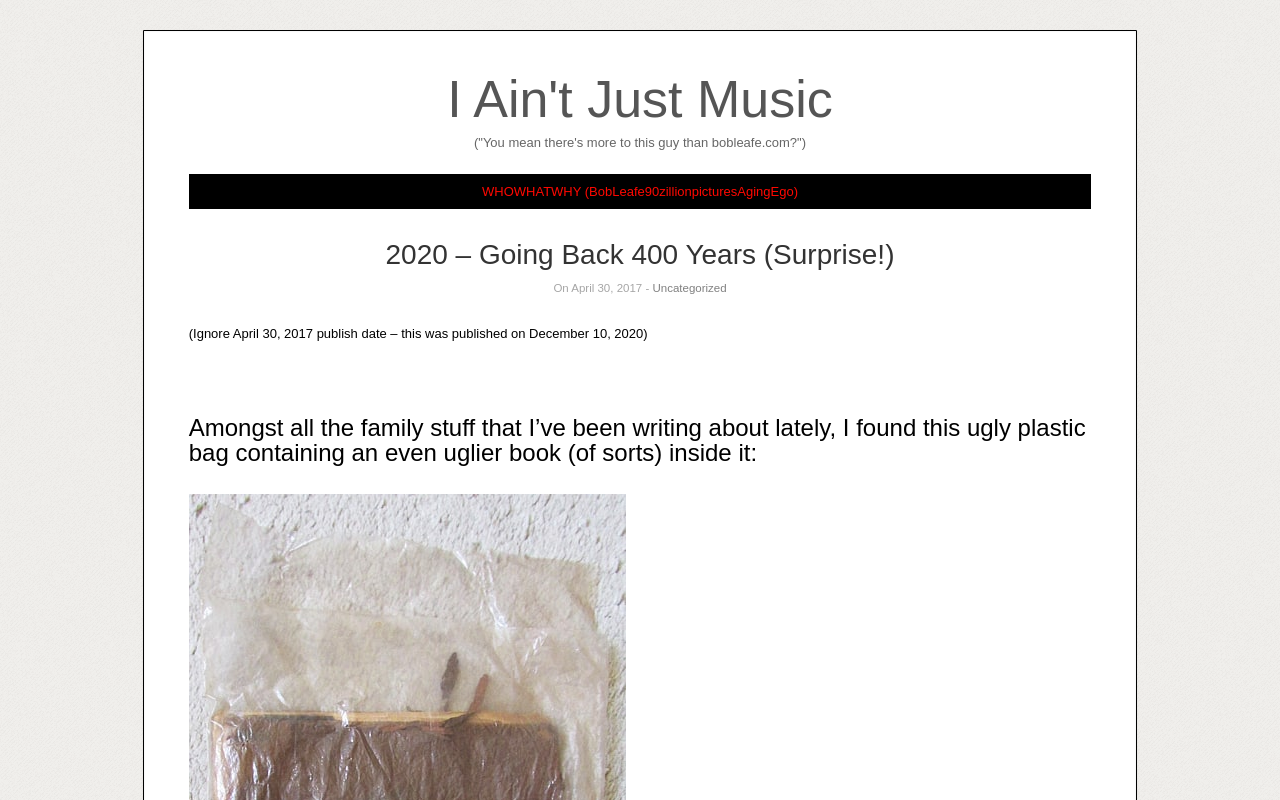Construct a comprehensive caption that outlines the webpage's structure and content.

The webpage appears to be a blog post or article with a title "2020 – Going Back 400 Years (Surprise!) – I Ain't Just Music". At the top left, there is a link to "Skip to content". Next to it, on the same horizontal level, is a link to the website's main page, "I Ain't Just Music", which has a subtitle "You mean there's more to this guy than bobleafe.com?".

Below these links, there is a heading that reads "2020 – Going Back 400 Years (Surprise!)" taking up most of the width of the page. Underneath this heading, there is a link to "WHOWHATWHY (BobLeafe90zillionpicturesAgingEgo)".

The main content of the page starts with a date "On April 30, 2017 -" followed by a link to the category "Uncategorized". There is a note that says "Ignore April 30, 2017 publish date – this was published on December 10, 2020". The article then begins, describing a discovery of an old book found in an ugly plastic bag, with the text flowing to the right and downwards.